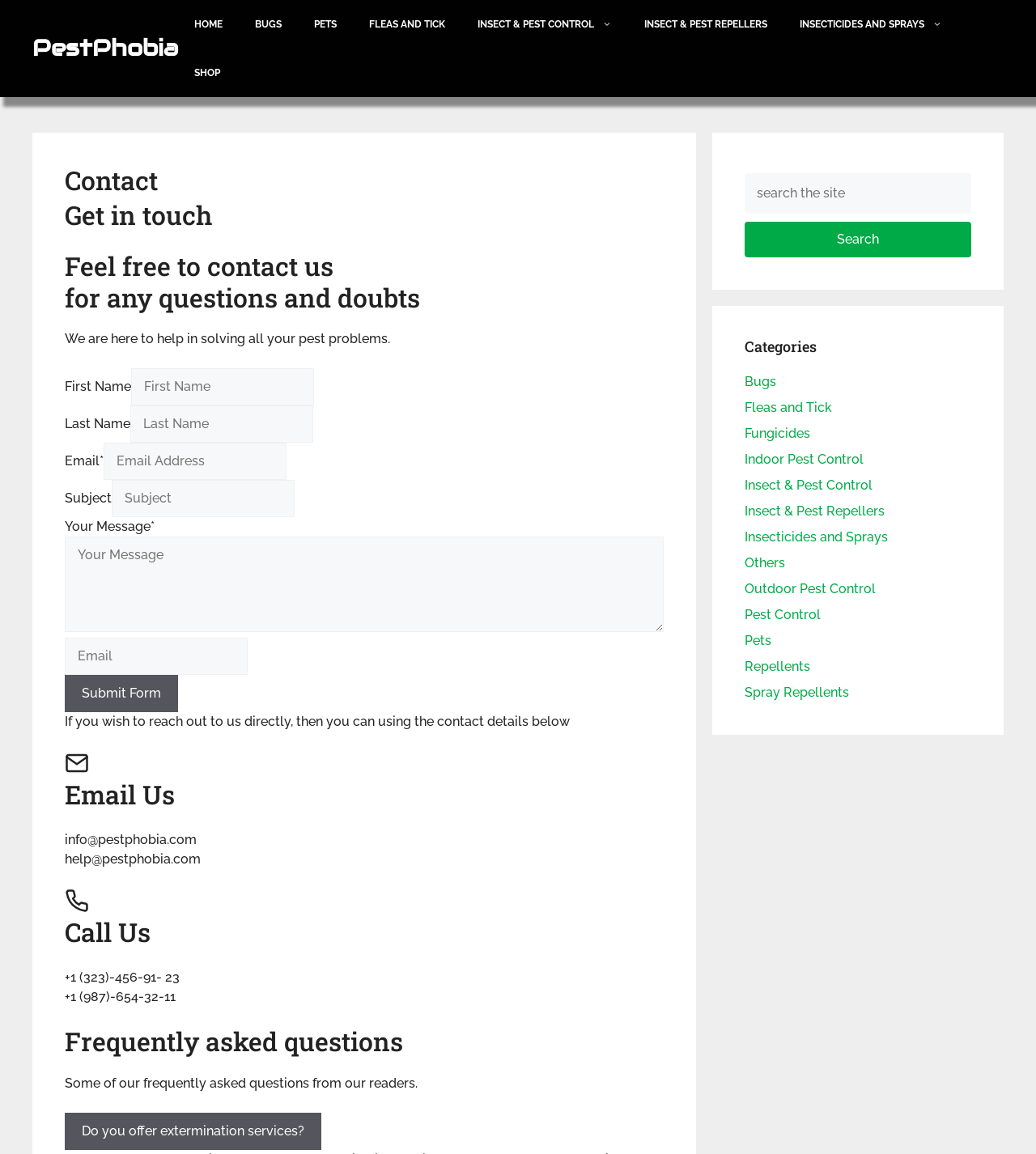Please give the bounding box coordinates of the area that should be clicked to fulfill the following instruction: "View frequently asked questions". The coordinates should be in the format of four float numbers from 0 to 1, i.e., [left, top, right, bottom].

[0.062, 0.964, 0.31, 0.996]